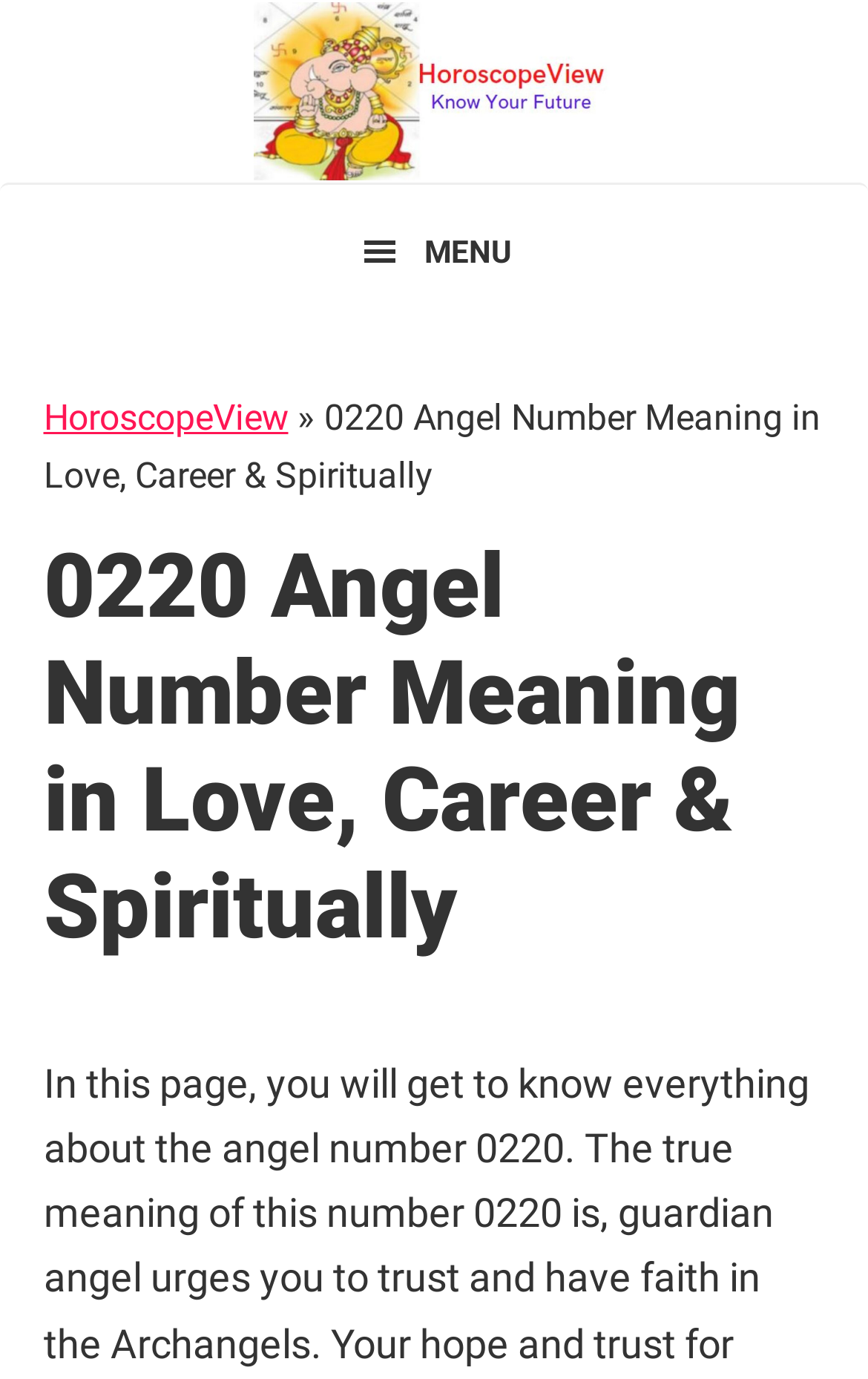Refer to the image and provide a thorough answer to this question:
What is the purpose of the 'HoroscopeView' link?

The 'HoroscopeView' link is likely used to direct users to a webpage or section that displays their horoscope or astrological information, possibly related to the angel number 0220.